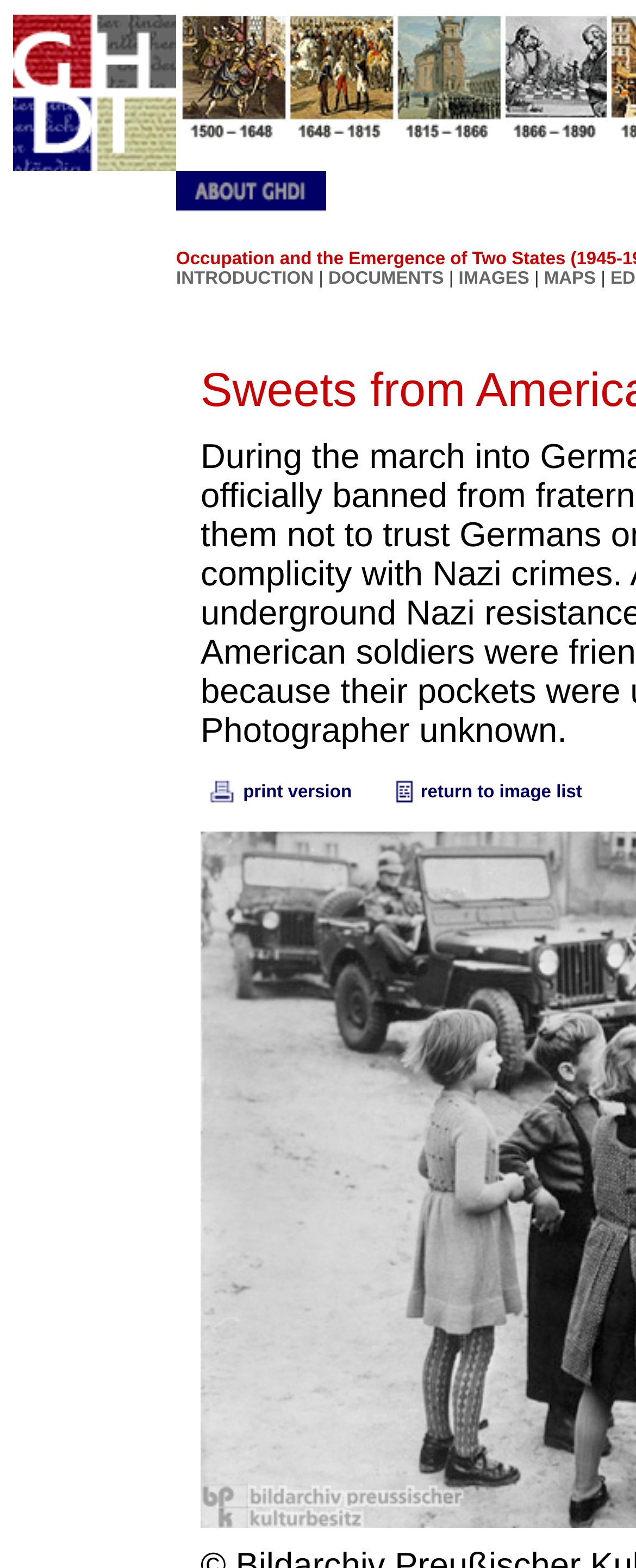Please identify the bounding box coordinates of the element I need to click to follow this instruction: "print version".

[0.323, 0.499, 0.553, 0.512]